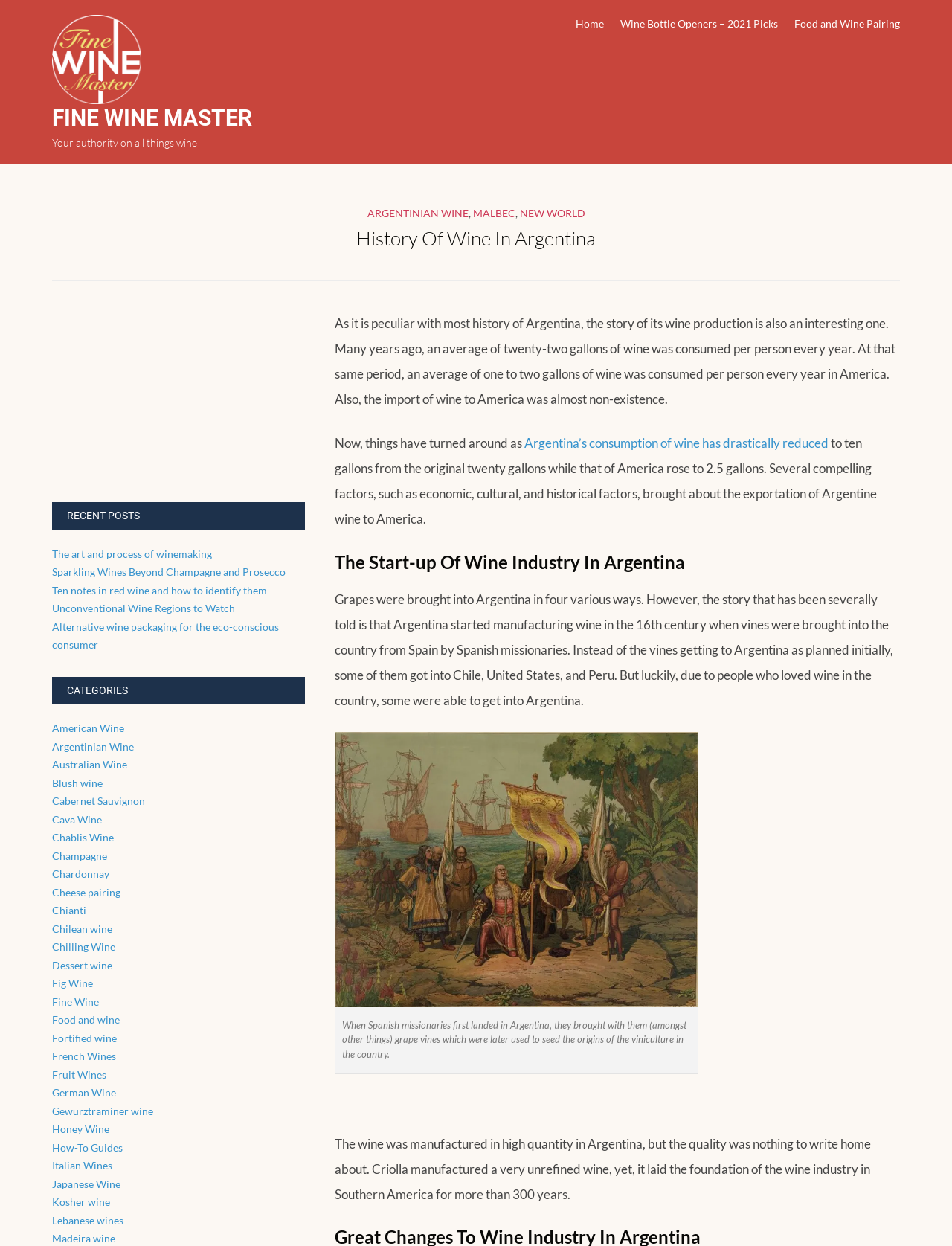Using the element description: "parent_node: FINE WINE MASTER", determine the bounding box coordinates. The coordinates should be in the format [left, top, right, bottom], with values between 0 and 1.

[0.055, 0.042, 0.148, 0.051]